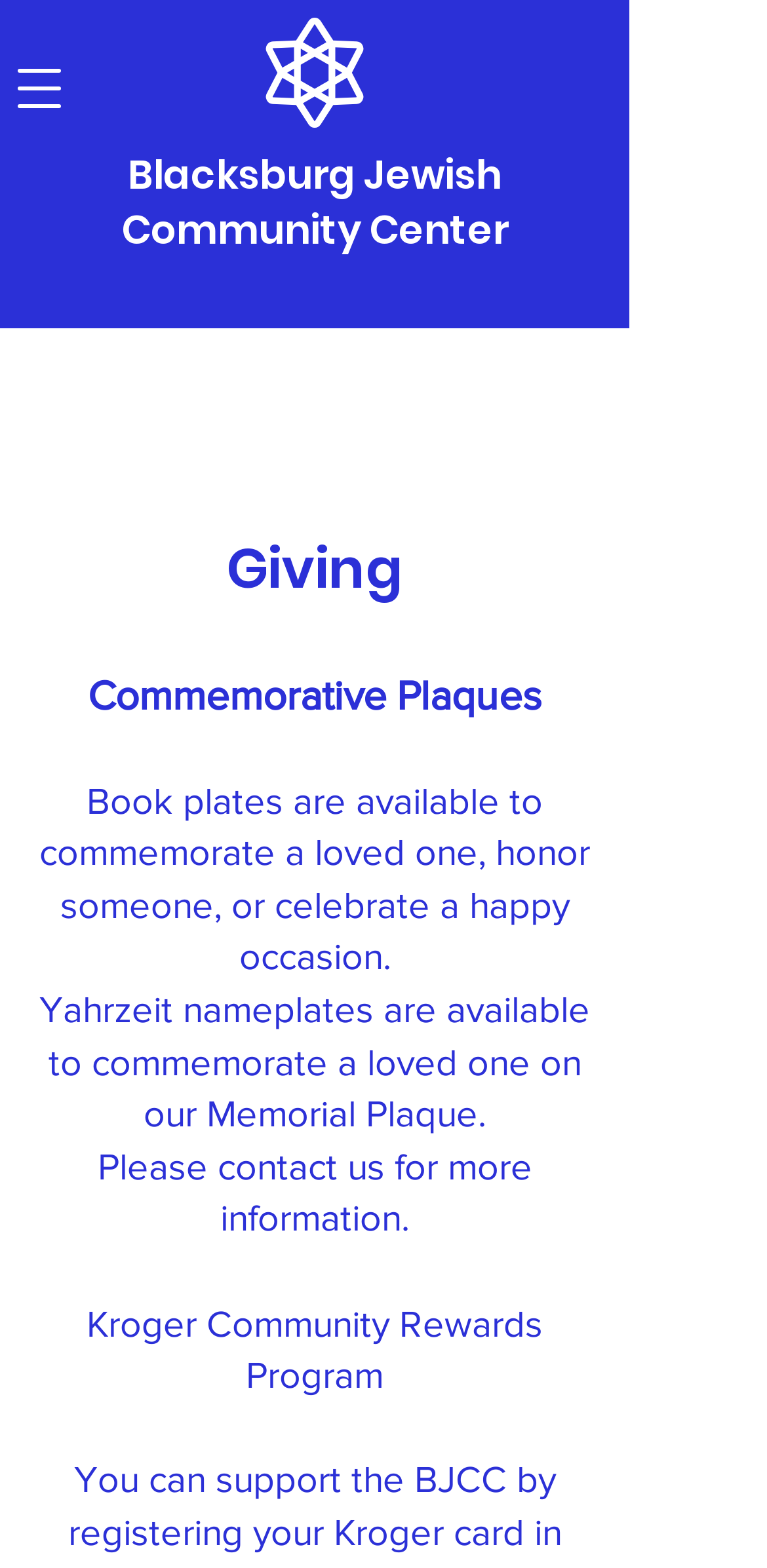Describe the webpage in detail, including text, images, and layout.

The webpage is focused on "Giving" and has a navigation menu button at the top left corner. To the right of the navigation button, there is a link to the "Homepage" with an accompanying image. Below the navigation button, there is a link to the "Blacksburg Jewish Community Center" that spans across most of the width of the page.

On the page, there are five paragraphs of text. The first paragraph has the title "Giving" and is located above the center of the page. The second paragraph is titled "Commemorative Plaques" and is positioned to the right of the first paragraph. The third paragraph provides information about book plates, which are available to commemorate a loved one, honor someone, or celebrate a happy occasion. This paragraph is located below the second paragraph.

The fourth paragraph discusses Yahrzeit nameplates, which are available to commemorate a loved one on the Memorial Plaque. This paragraph is positioned below the third paragraph. The fifth and final paragraph provides contact information, stating "Please contact us for more information." This paragraph is located below the fourth paragraph.

At the bottom of the page, there is a section titled "Kroger Community Rewards Program".